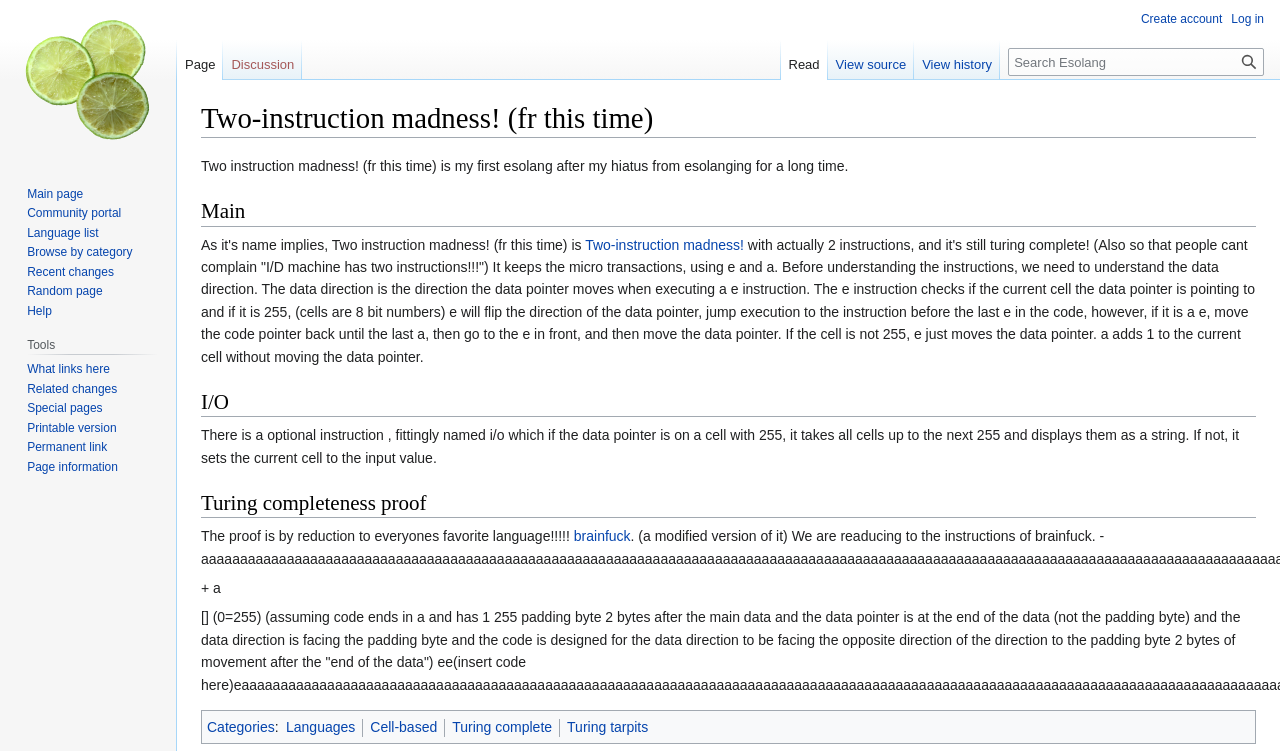Specify the bounding box coordinates of the element's region that should be clicked to achieve the following instruction: "Search Esolang". The bounding box coordinates consist of four float numbers between 0 and 1, in the format [left, top, right, bottom].

[0.788, 0.064, 0.988, 0.101]